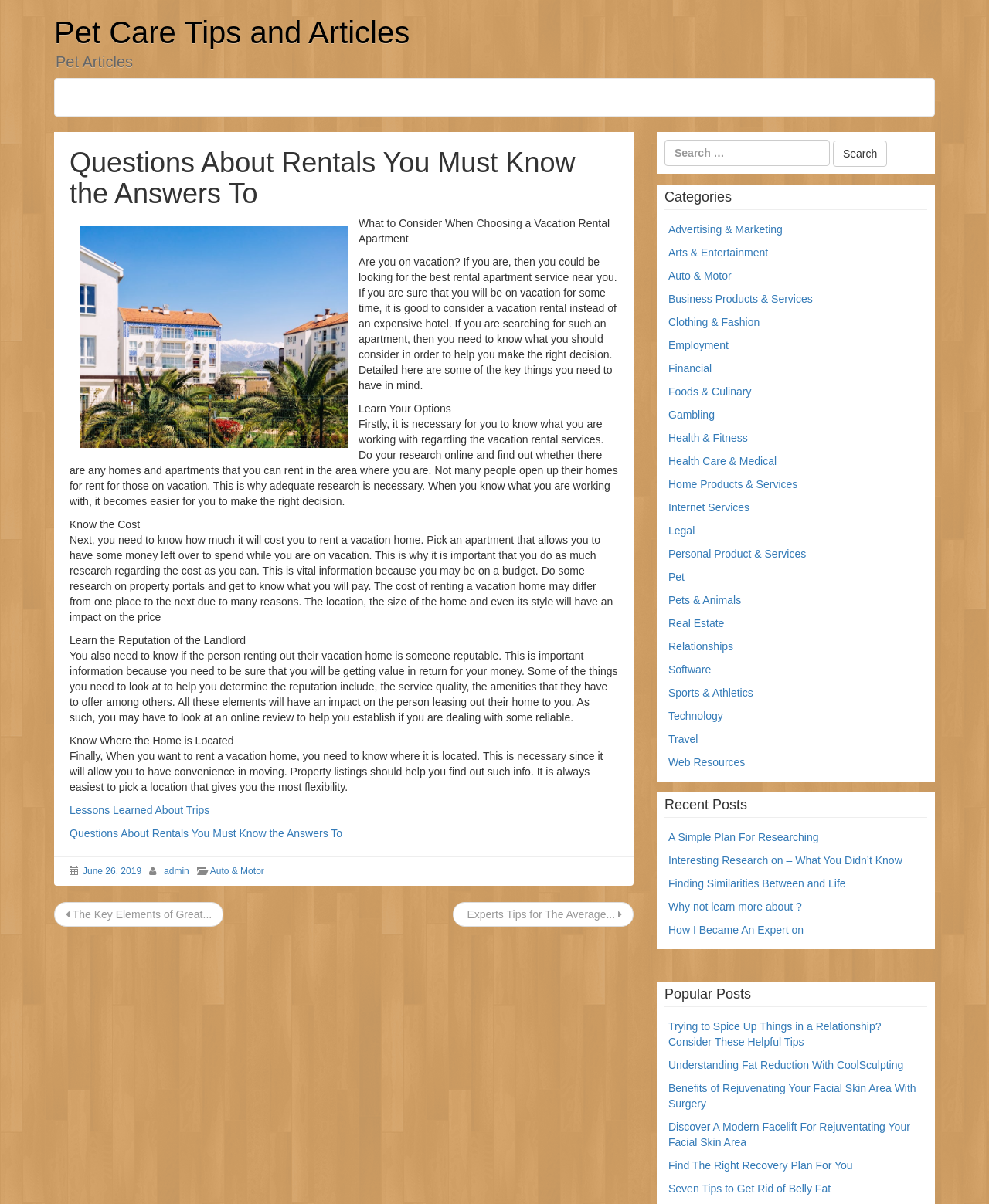Respond with a single word or short phrase to the following question: 
What is the topic of the article?

Vacation Rental